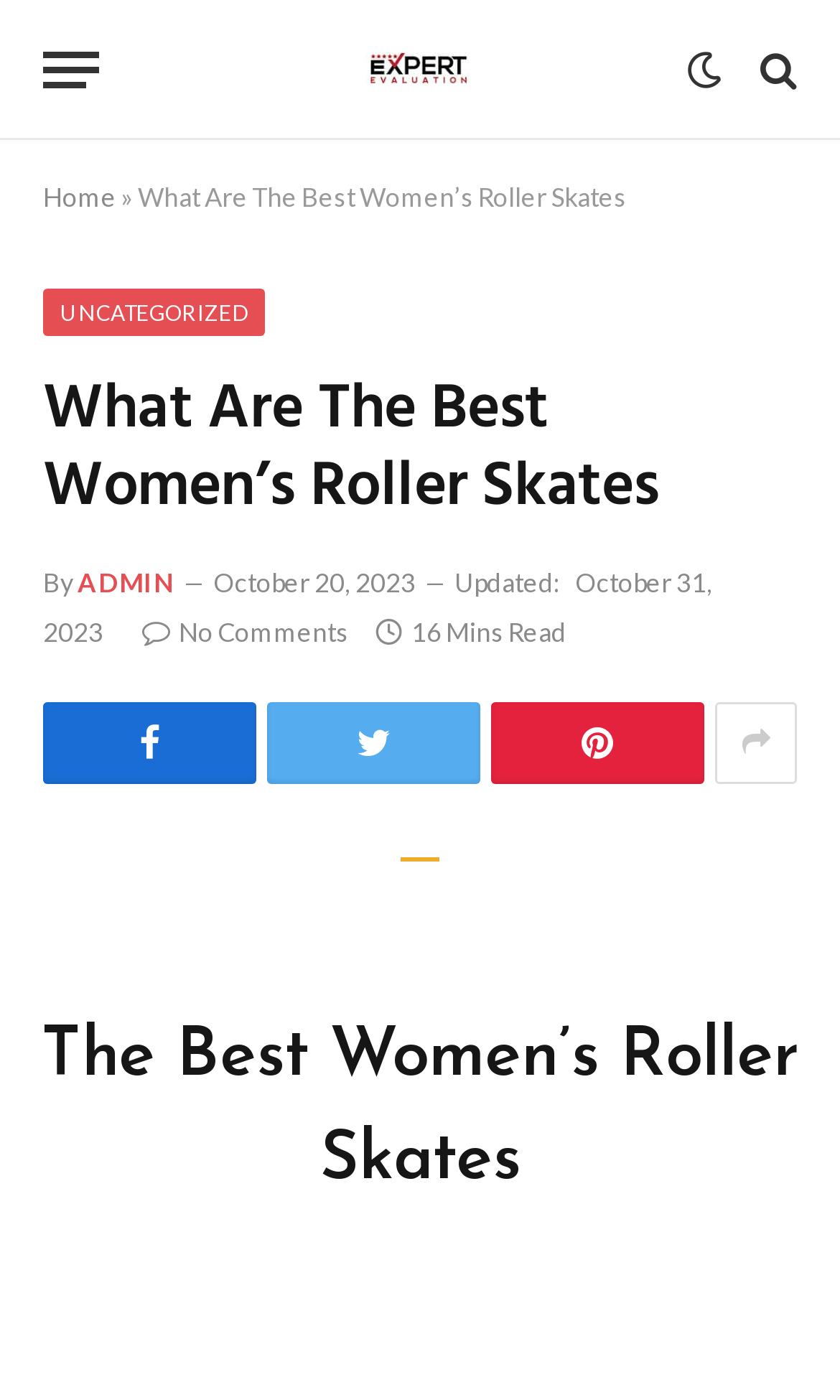Answer the question using only one word or a concise phrase: How many comments does the article have?

No Comments